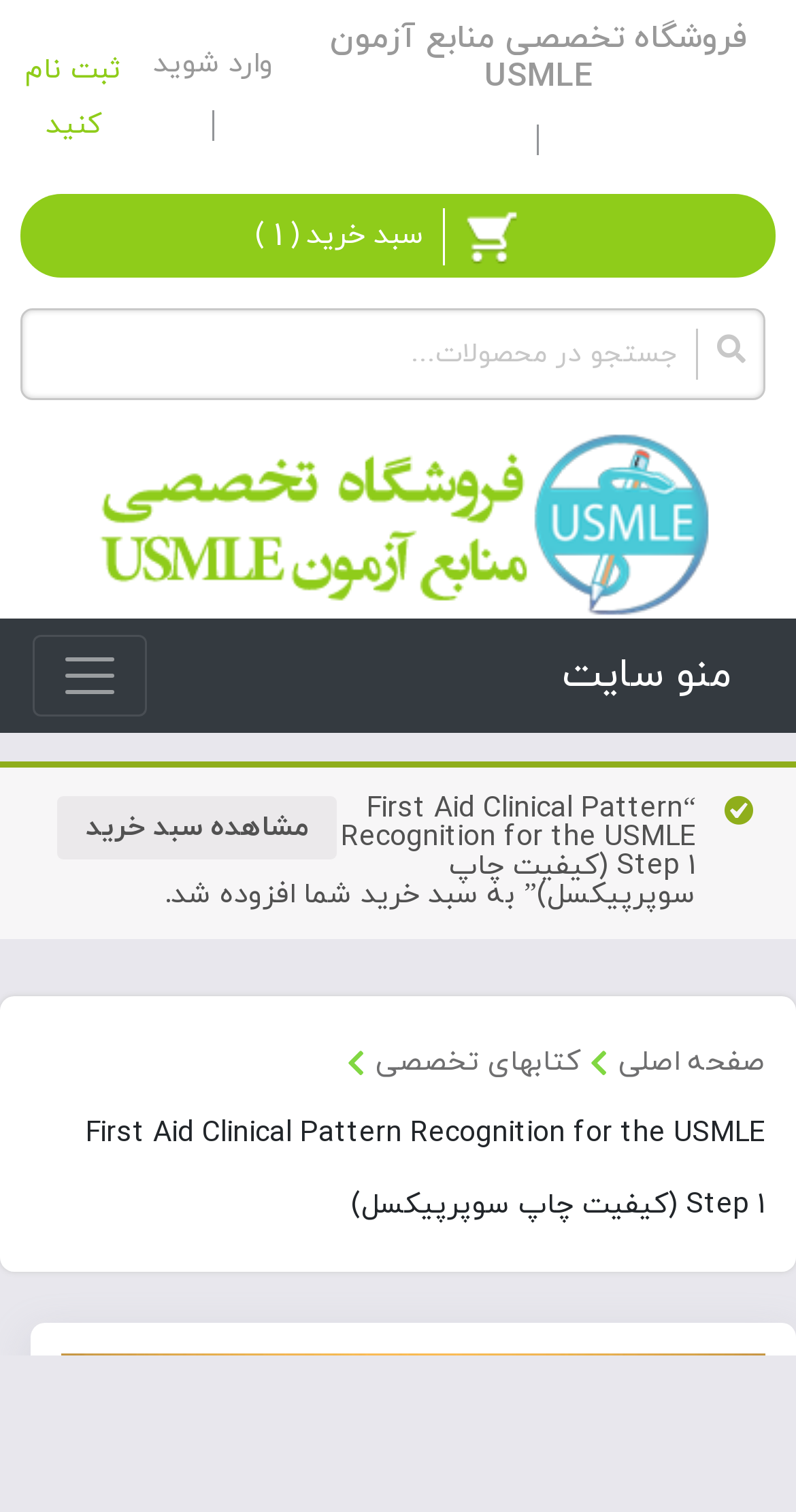Please find the top heading of the webpage and generate its text.

First Aid Clinical Pattern Recognition for the USMLE Step 1 (کیفیت چاپ سوپرپیکسل)